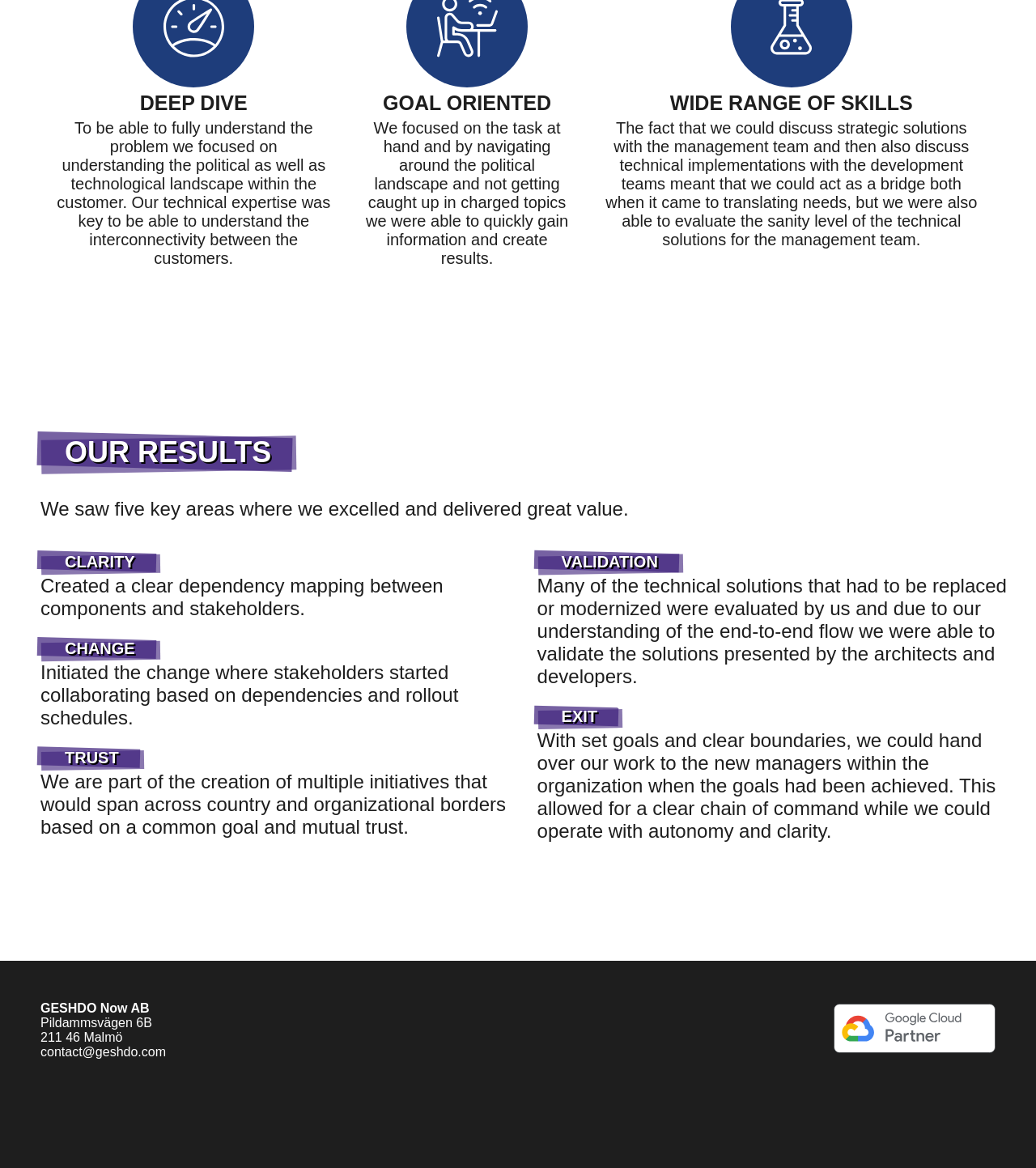Show the bounding box coordinates for the HTML element described as: "aria-label="X (Twitter)"".

None